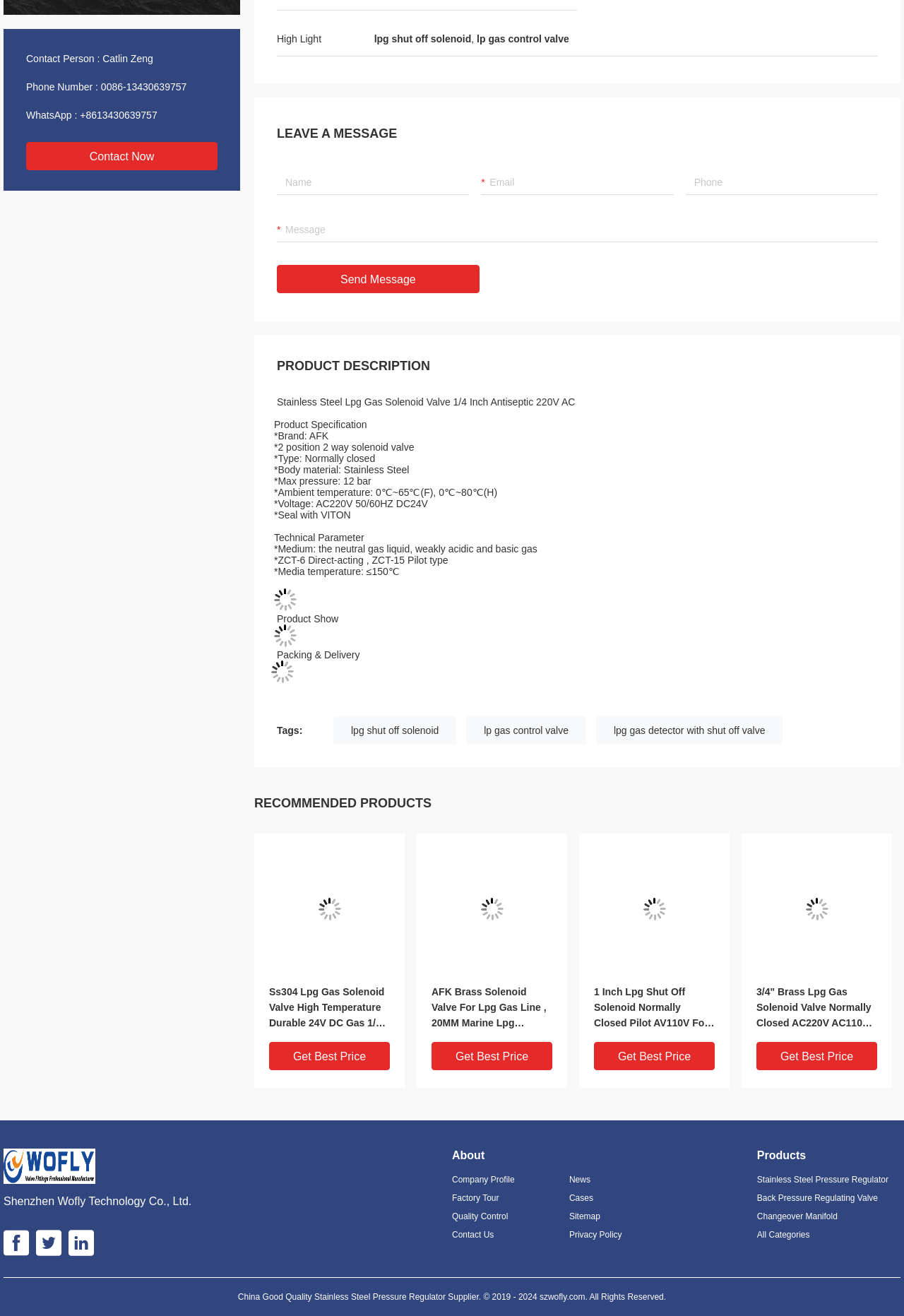Give a concise answer of one word or phrase to the question: 
What is the recommended product below the product description?

Ss304 Lpg Gas Solenoid Valve High Temperature Durable 24V DC Gas 1/4 Inch